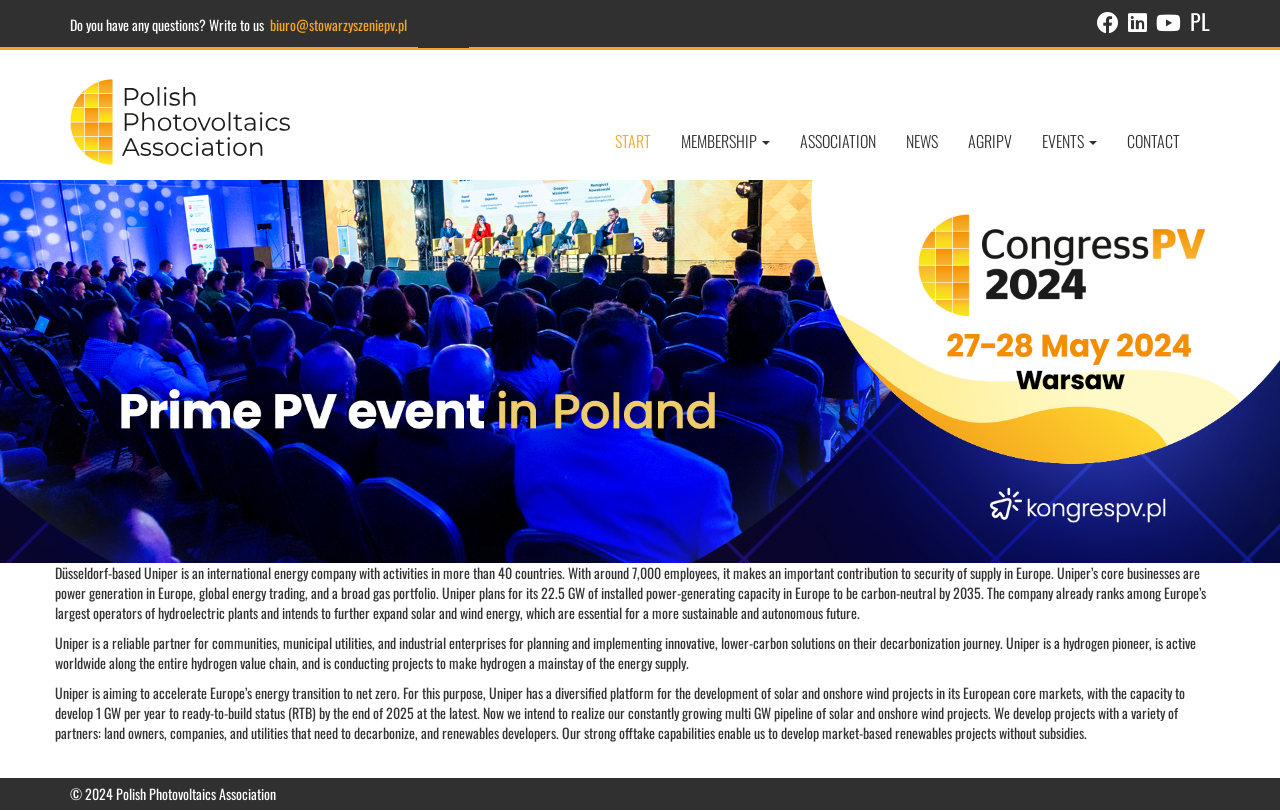Please identify the bounding box coordinates of the clickable area that will allow you to execute the instruction: "Visit Polish Photovoltaics Association".

[0.043, 0.067, 0.238, 0.128]